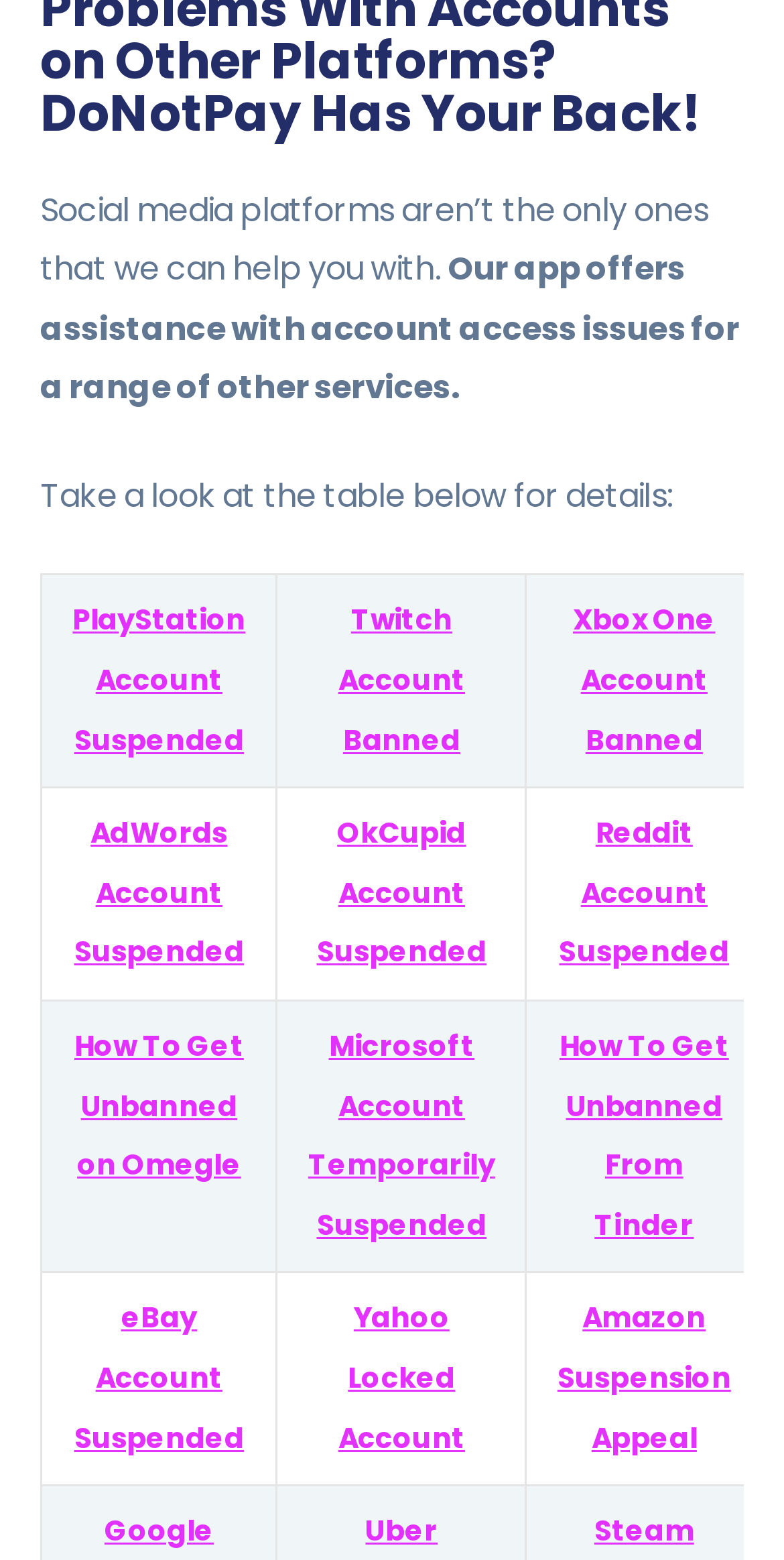Identify the bounding box coordinates of the section to be clicked to complete the task described by the following instruction: "Find out about Xbox One Account Banned". The coordinates should be four float numbers between 0 and 1, formatted as [left, top, right, bottom].

[0.731, 0.385, 0.912, 0.487]